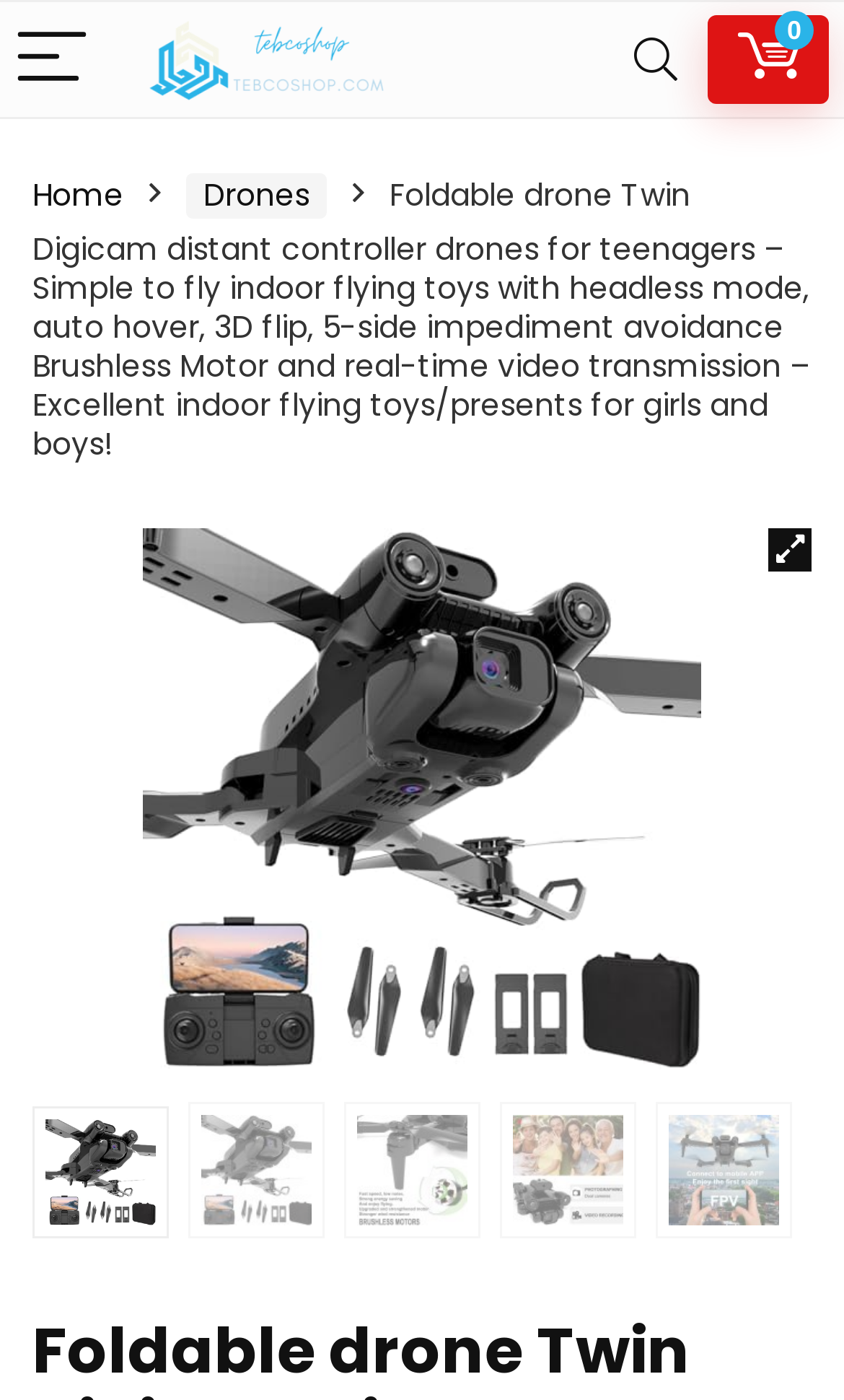Identify and provide the title of the webpage.

Foldable drone Twin Digicam distant controller drones for teenagers – Simple to fly indoor flying toys with headless mode, auto hover, 3D flip, 5-side impediment avoidance Brushless Motor and real-time video transmission – Excellent indoor flying toys/presents for girls and boys!